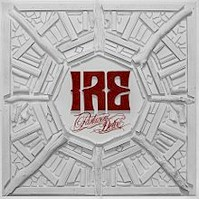In which year was the album 'IRE' released?
Based on the screenshot, answer the question with a single word or phrase.

2015